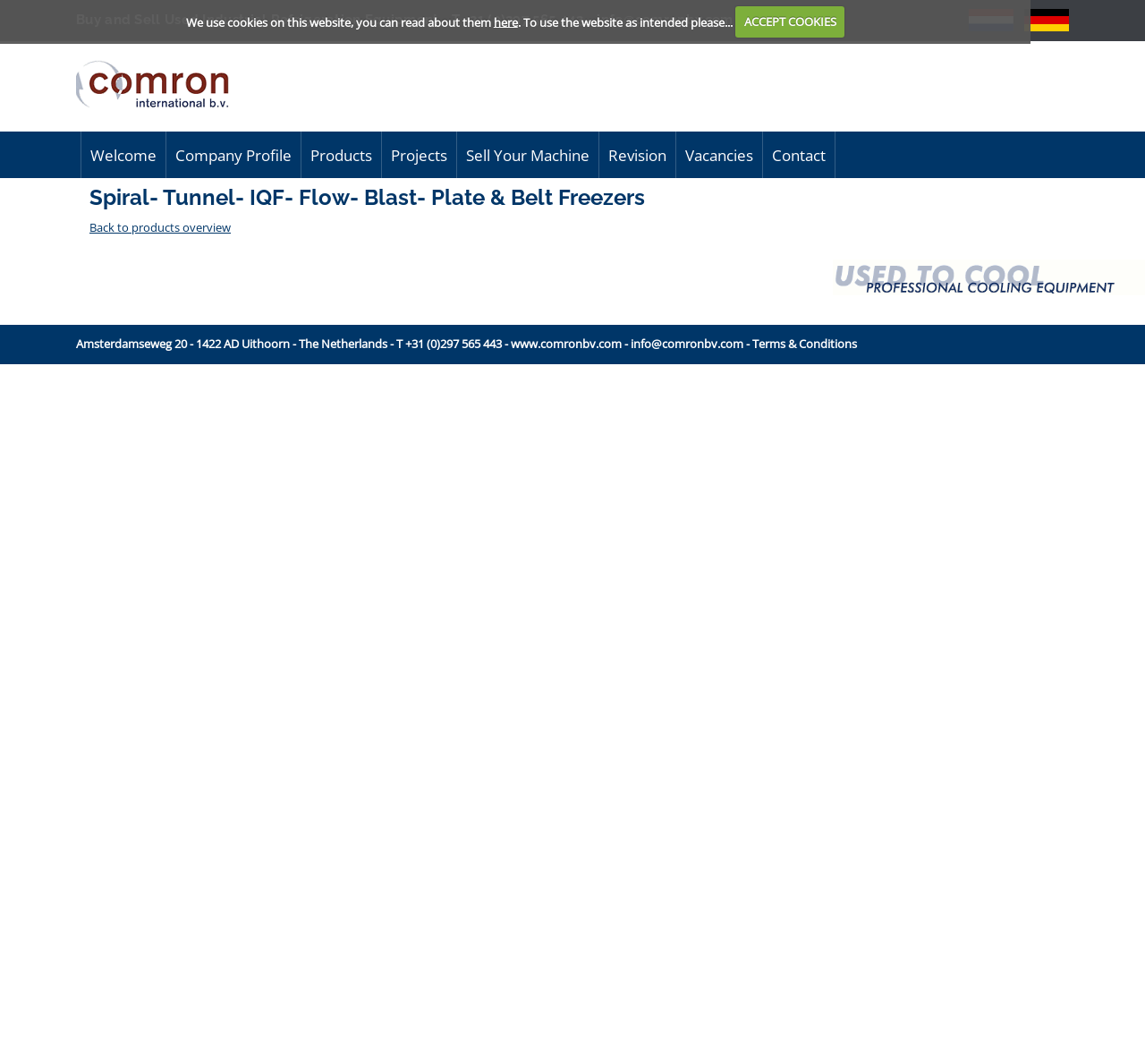What is the company name on the top left?
Using the information from the image, provide a comprehensive answer to the question.

I looked at the top left corner of the webpage and found the company name 'Comron' next to the logo.